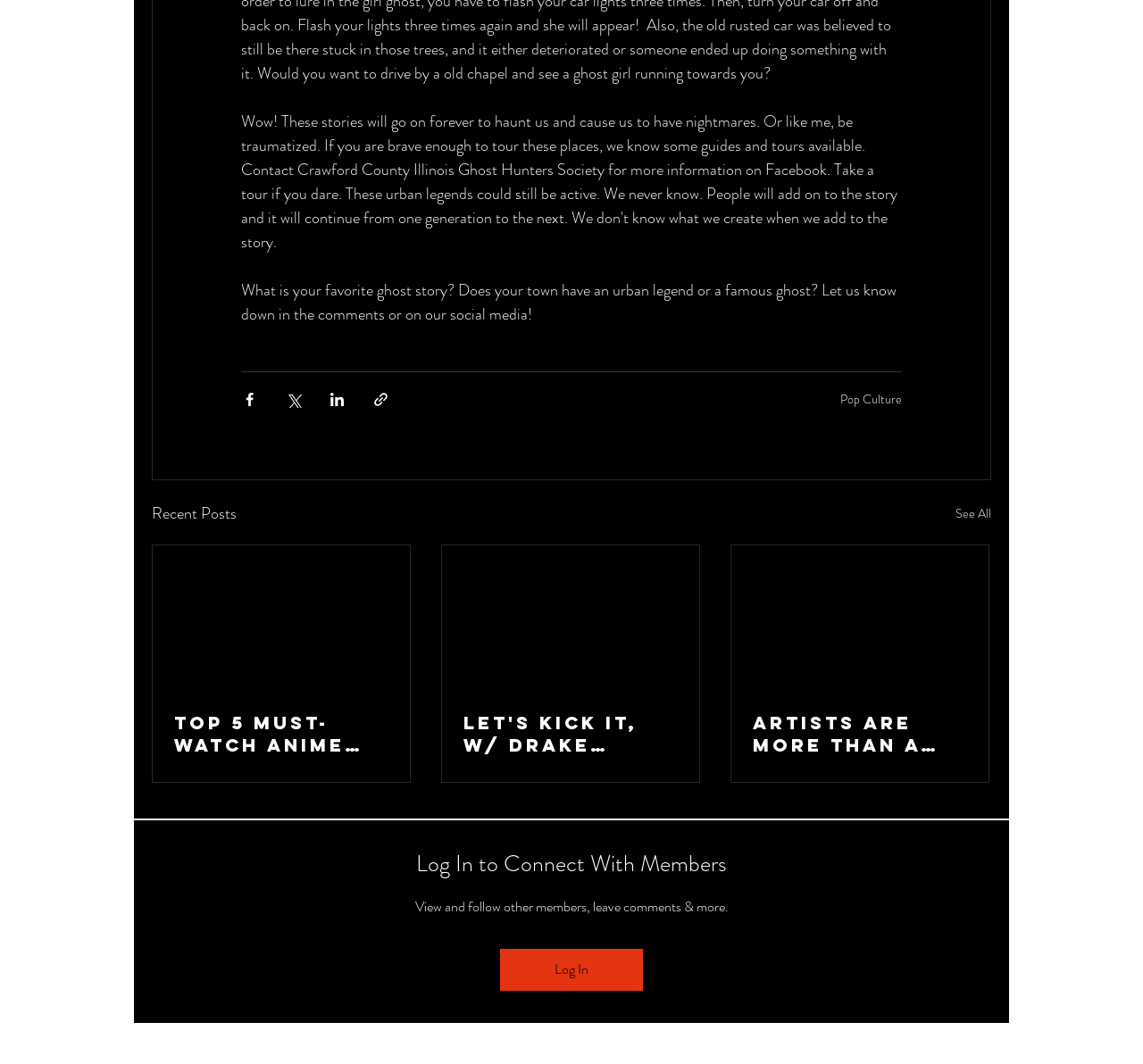Show the bounding box coordinates of the region that should be clicked to follow the instruction: "Visit the Pop Culture page."

[0.735, 0.366, 0.789, 0.383]